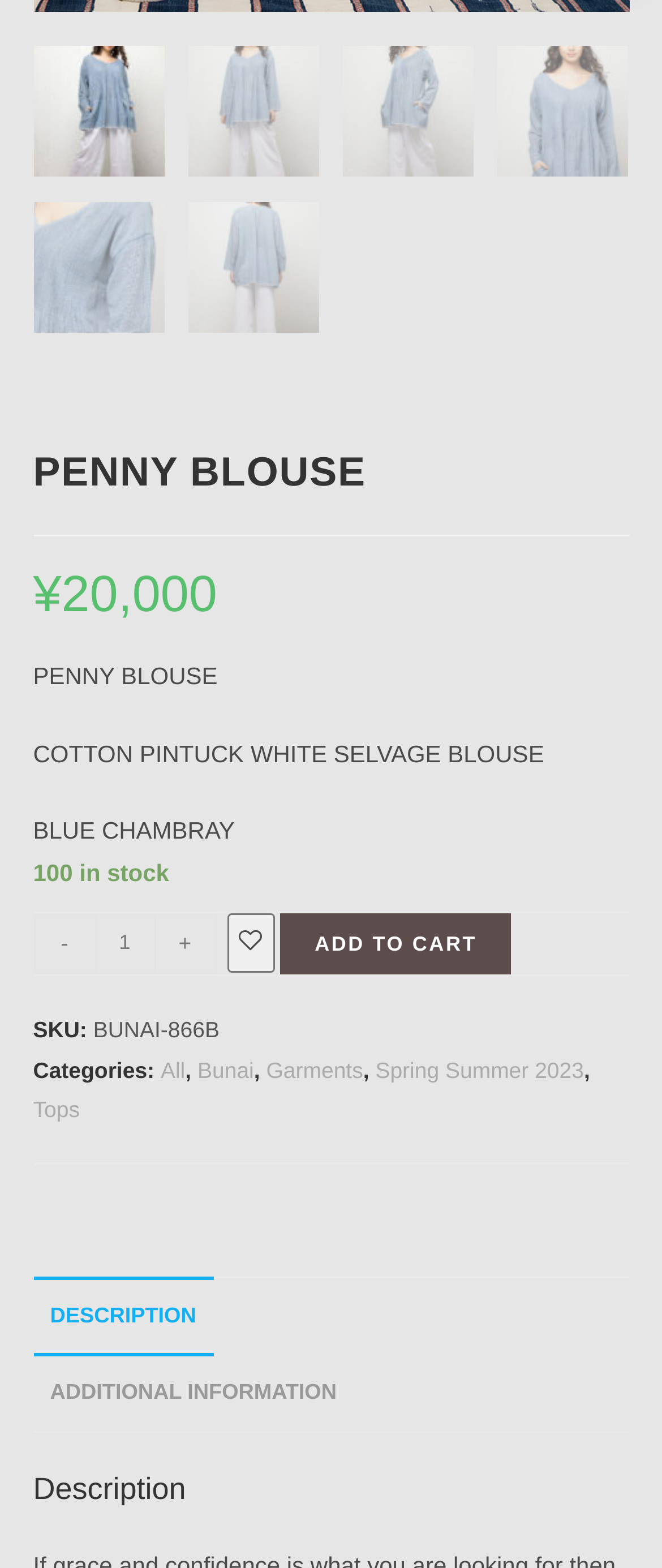Provide the bounding box coordinates of the UI element this sentence describes: "Spring Summer 2023".

[0.567, 0.674, 0.882, 0.69]